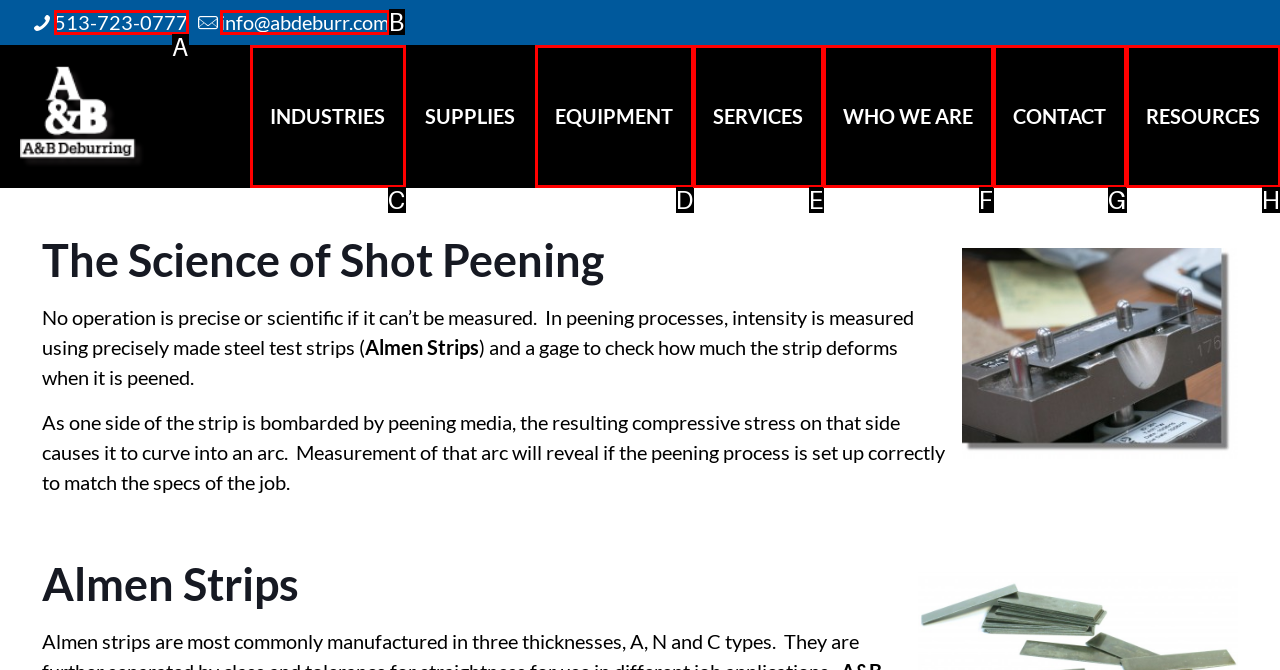Identify the option that corresponds to: WHO WE ARE
Respond with the corresponding letter from the choices provided.

F